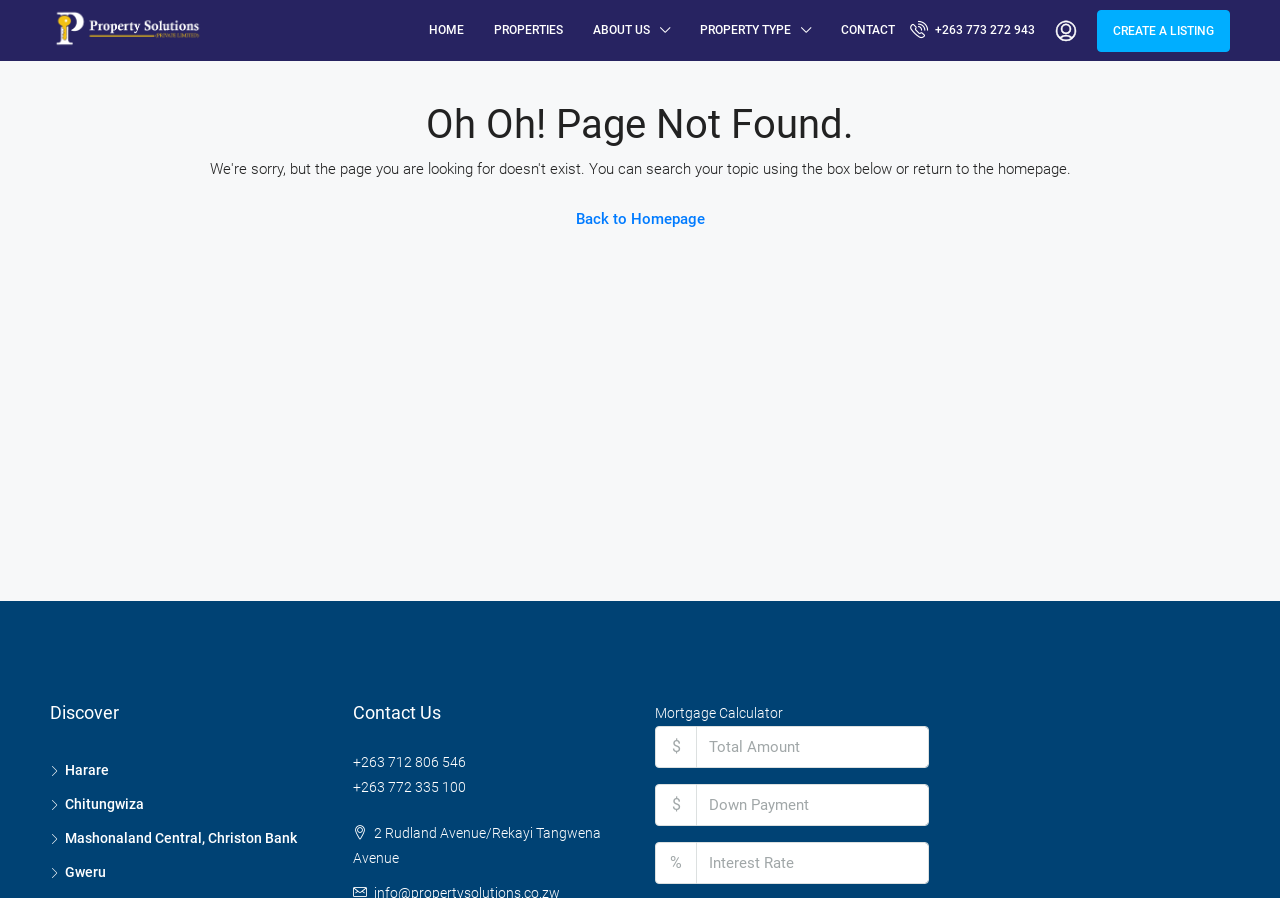Identify the bounding box coordinates for the UI element described as: "Contact".

[0.645, 0.0, 0.711, 0.067]